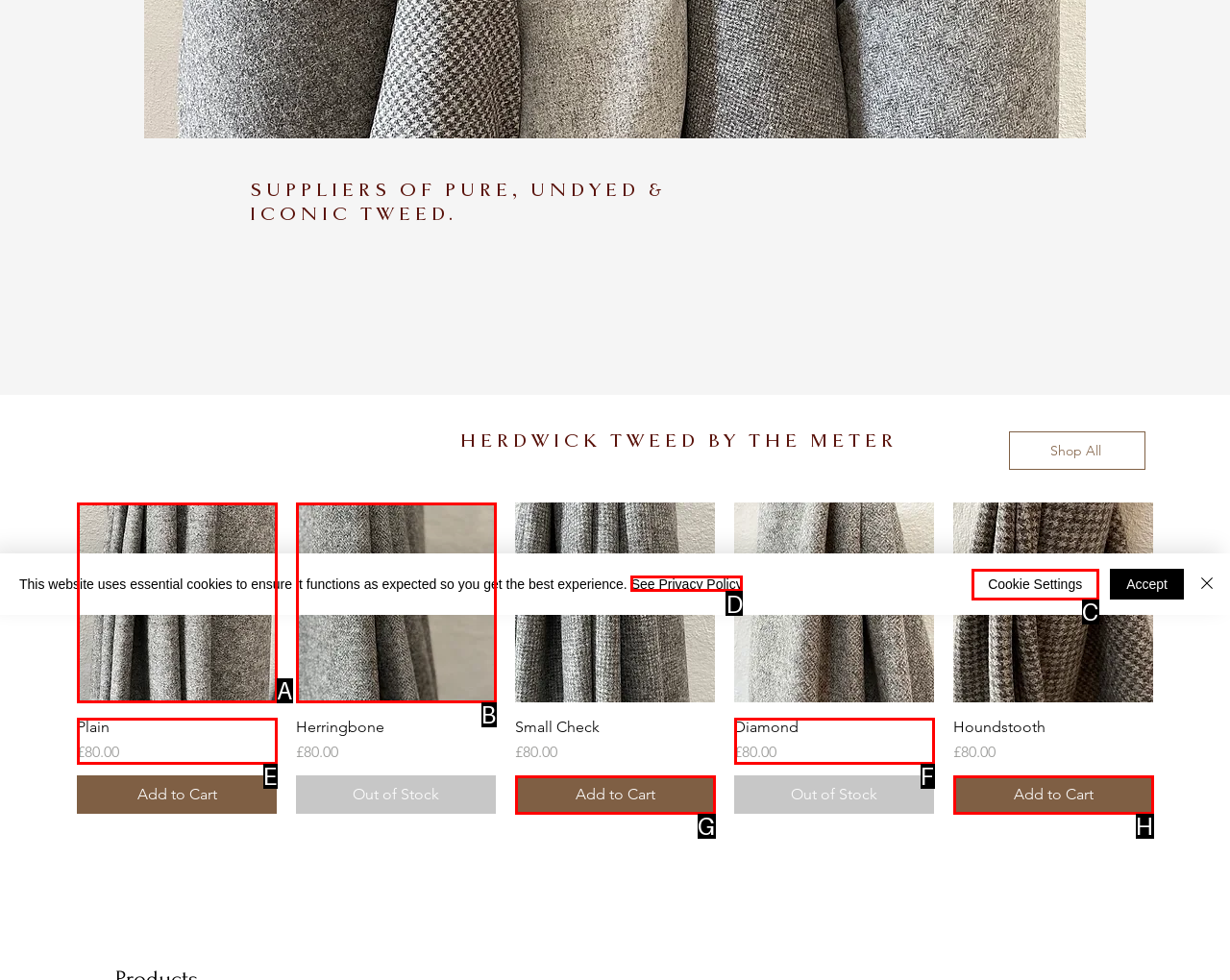Match the following description to a UI element: See Privacy Policy
Provide the letter of the matching option directly.

D